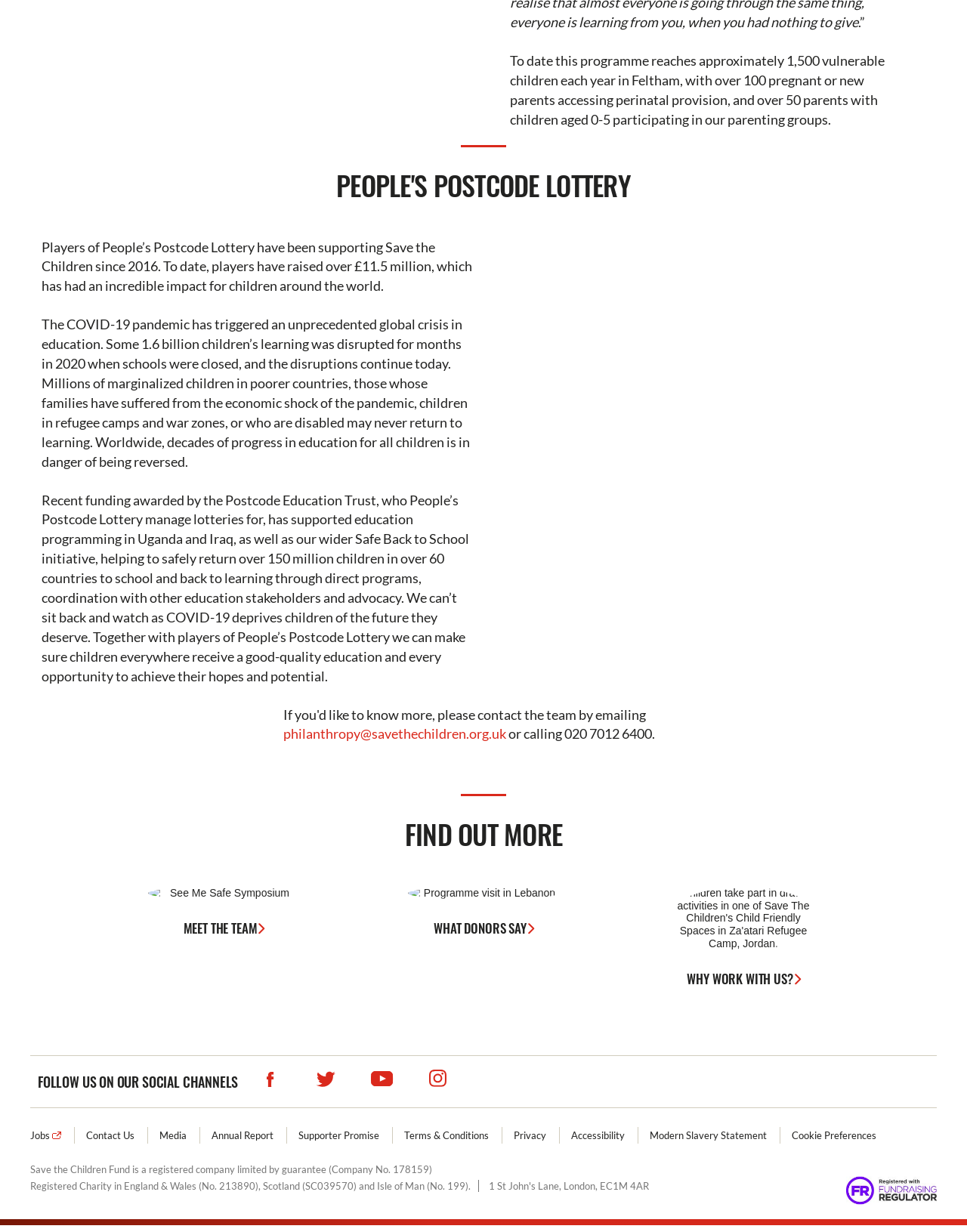By analyzing the image, answer the following question with a detailed response: What is the amount of money raised by players of People's Postcode Lottery?

The webpage states that 'players of People’s Postcode Lottery have been supporting Save the Children since 2016. To date, players have raised over £11.5 million, which has had an incredible impact for children around the world.'